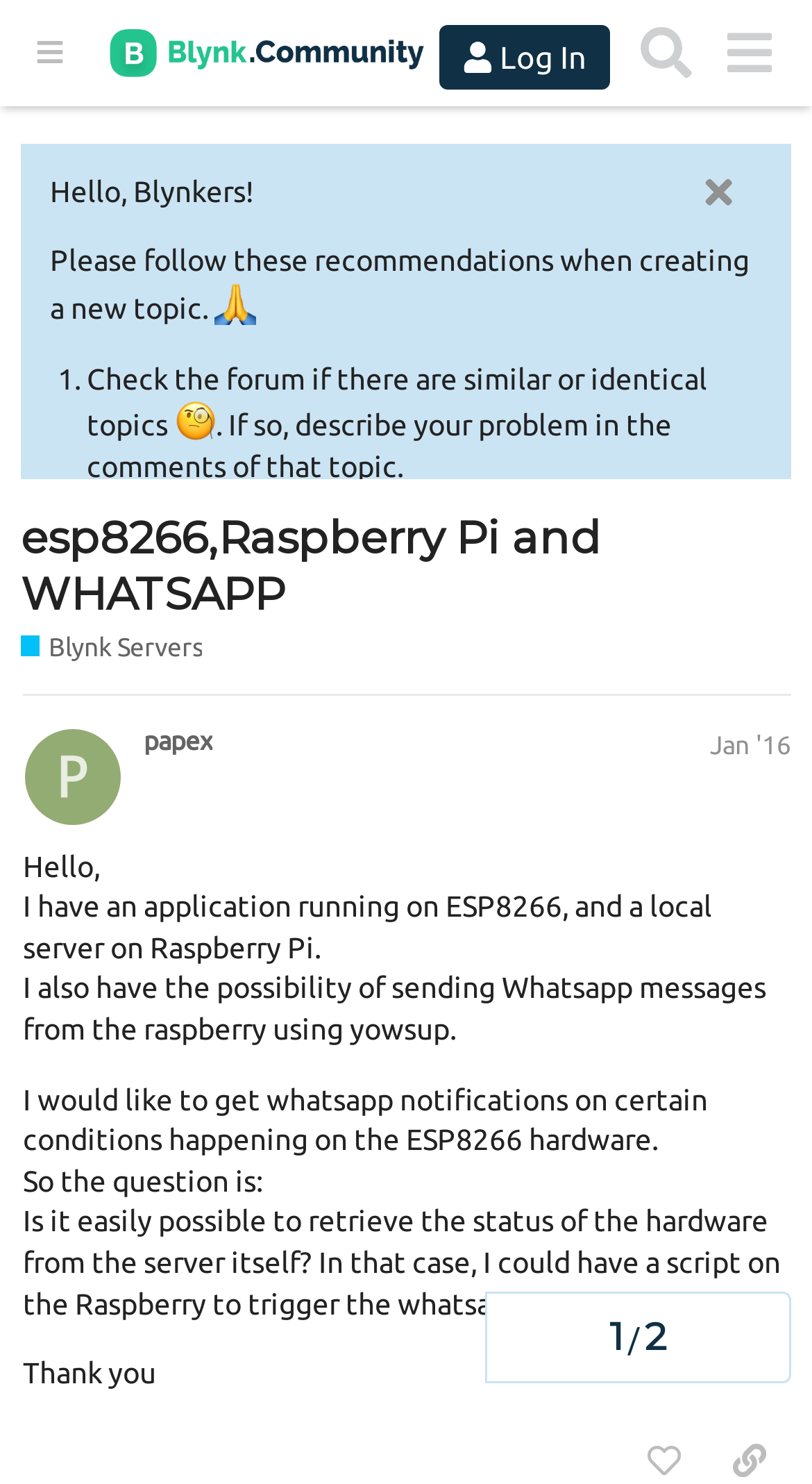Please identify the coordinates of the bounding box for the clickable region that will accomplish this instruction: "Search for something".

[0.769, 0.008, 0.872, 0.064]